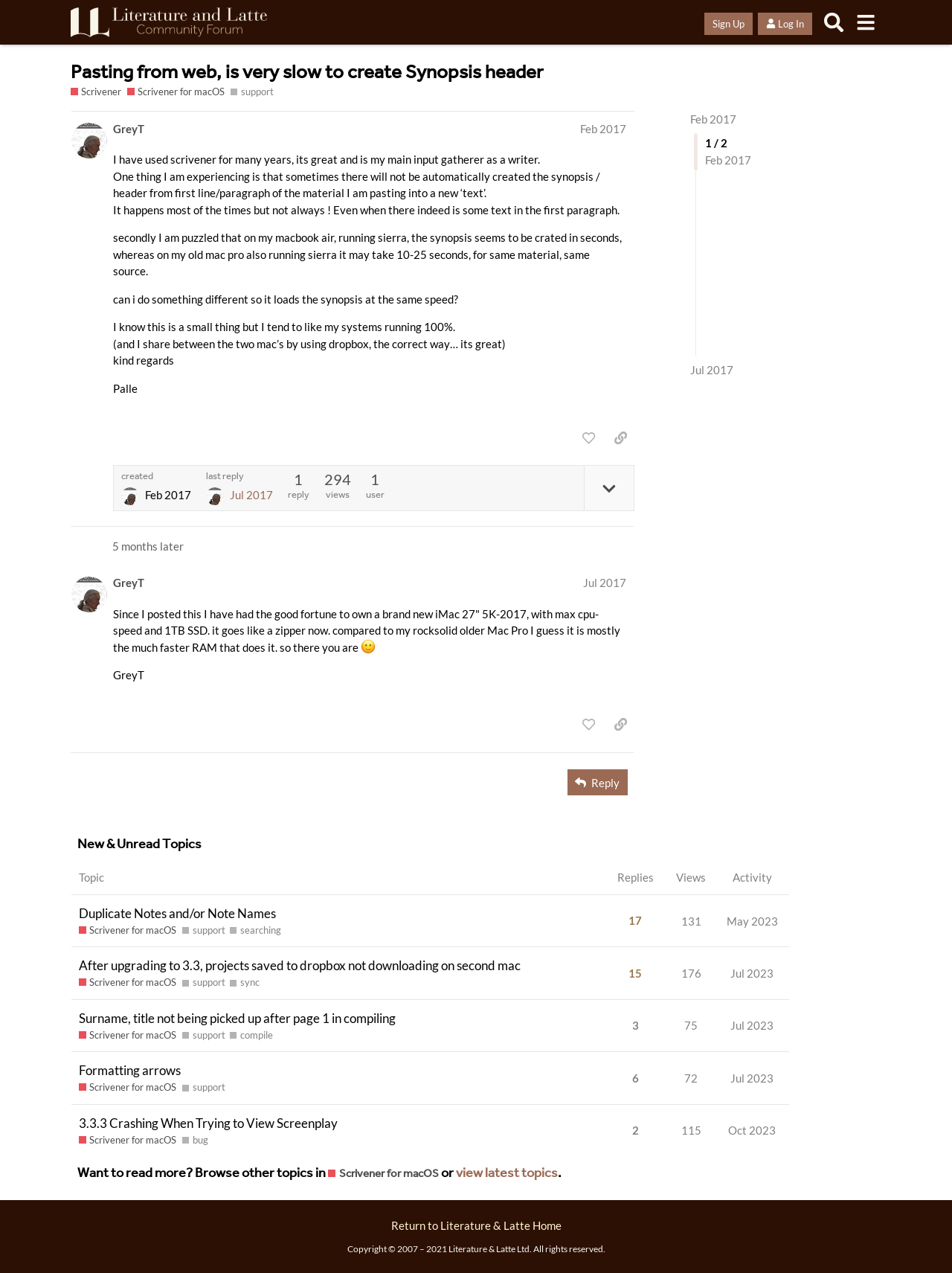Refer to the image and provide an in-depth answer to the question:
What is the name of the user who made the first post?

The name of the user who made the first post can be found above the post, where it says 'GreyT Feb 2017'.